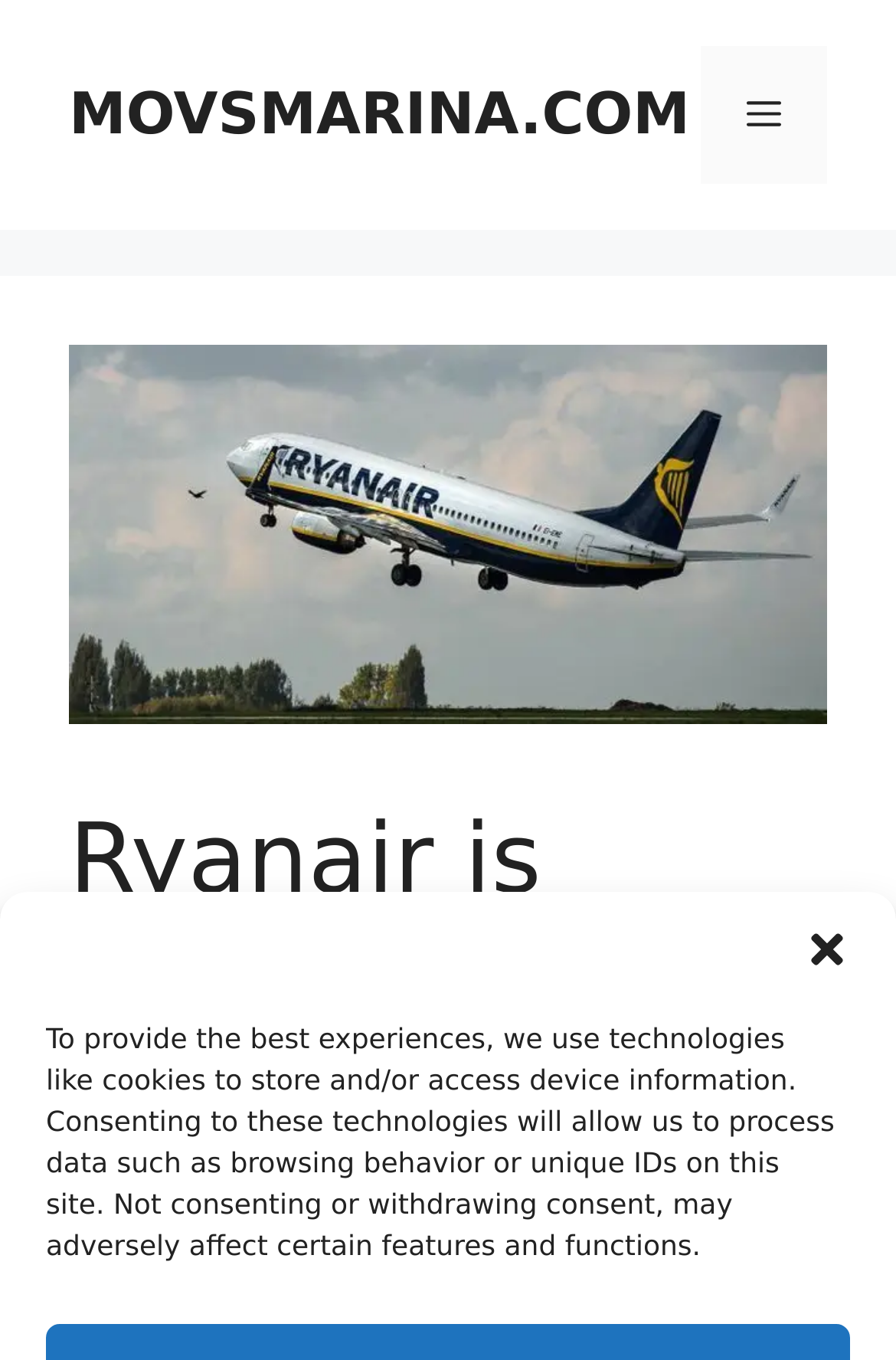Provide a one-word or short-phrase answer to the question:
What is the website's name?

MOVSMARINA.COM